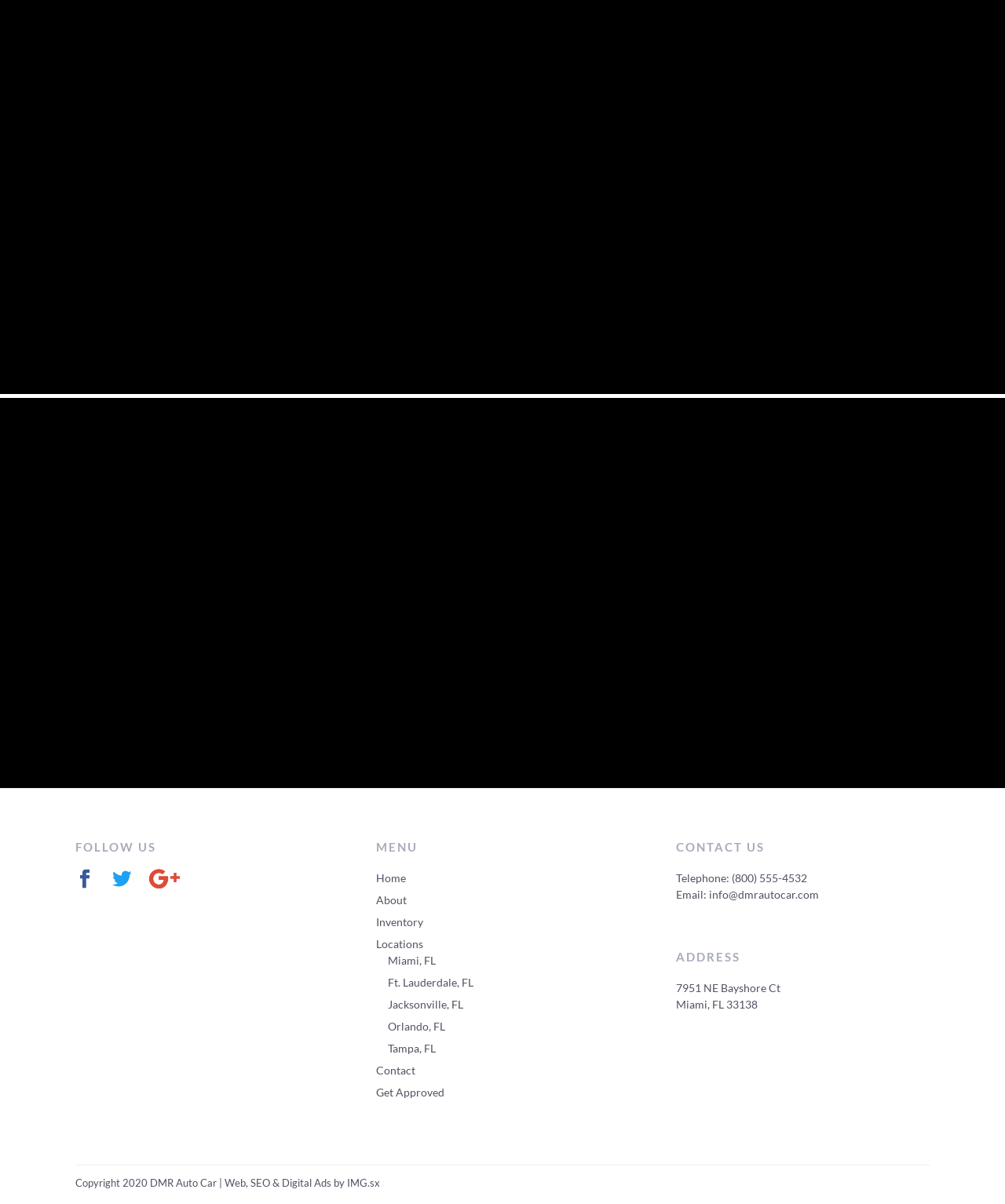Please specify the bounding box coordinates of the clickable region necessary for completing the following instruction: "Contact us via email". The coordinates must consist of four float numbers between 0 and 1, i.e., [left, top, right, bottom].

[0.706, 0.737, 0.815, 0.748]